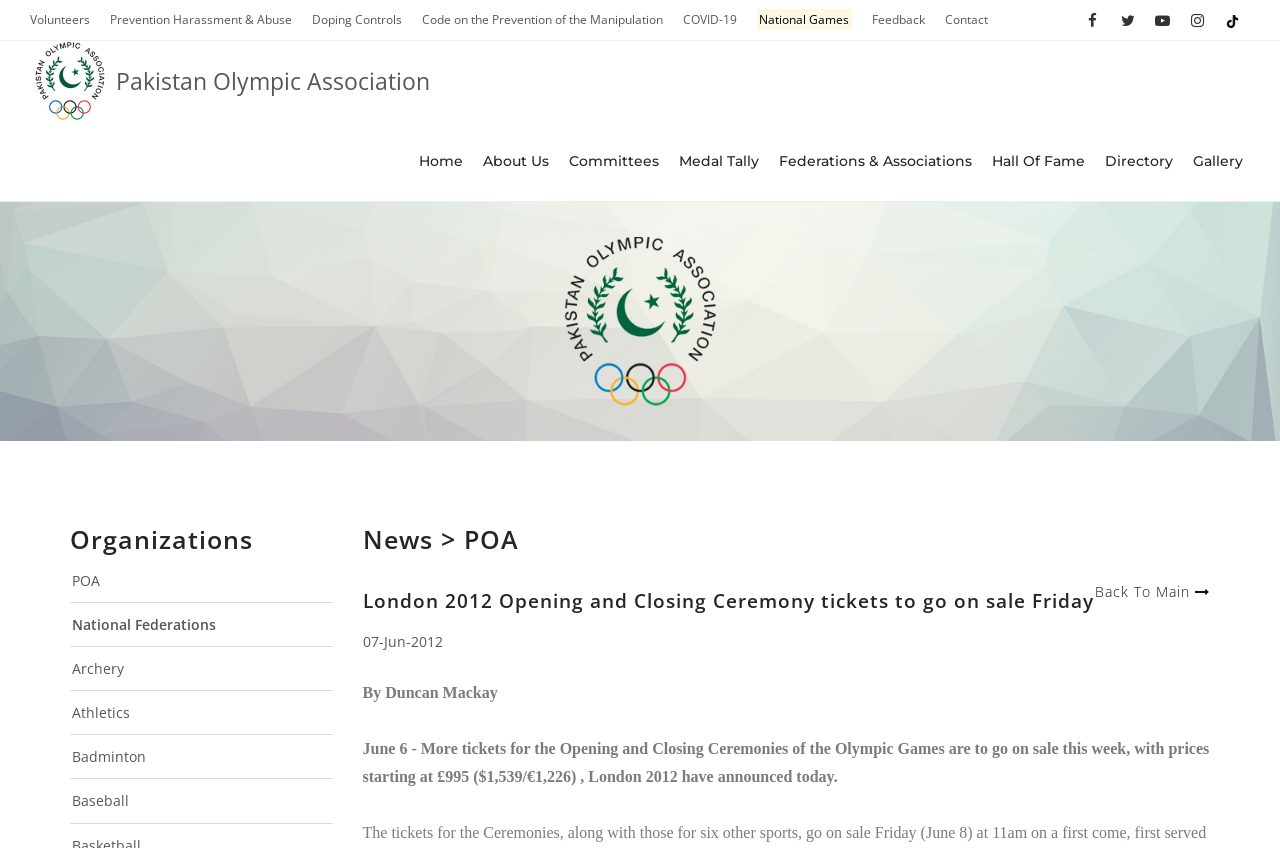What is the title of the news article?
Using the image, respond with a single word or phrase.

London 2012 Opening and Closing Ceremony tickets to go on sale Friday